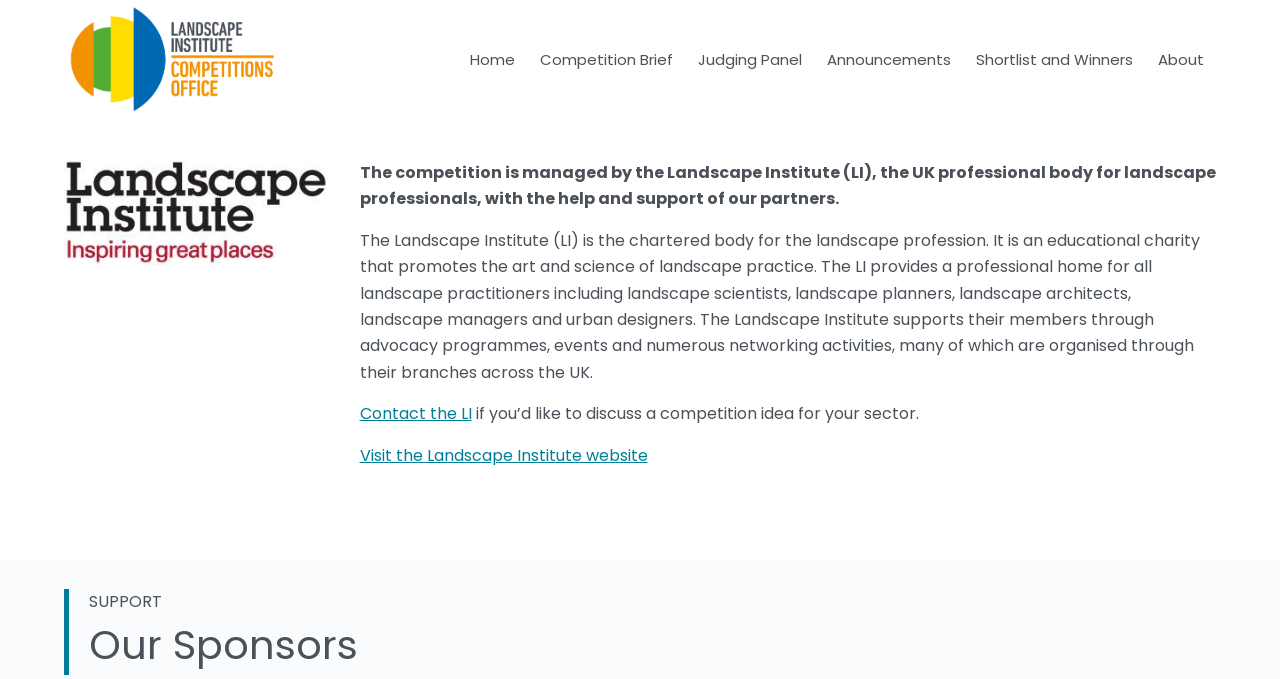Using the webpage screenshot, locate the HTML element that fits the following description and provide its bounding box: "Judging Panel".

[0.535, 0.0, 0.636, 0.177]